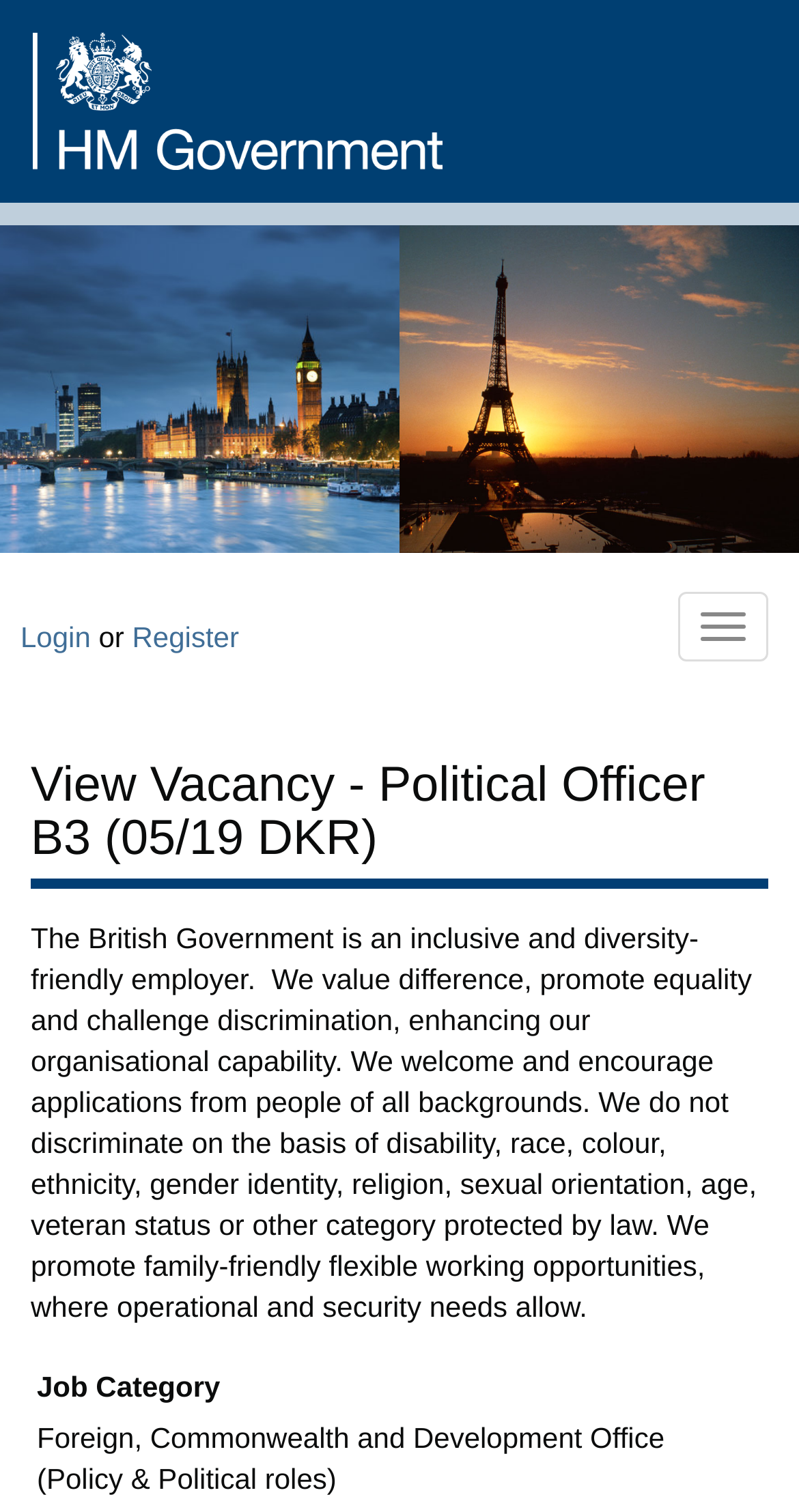What is the location of the vacancy?
Answer the question with a single word or phrase, referring to the image.

Dakar